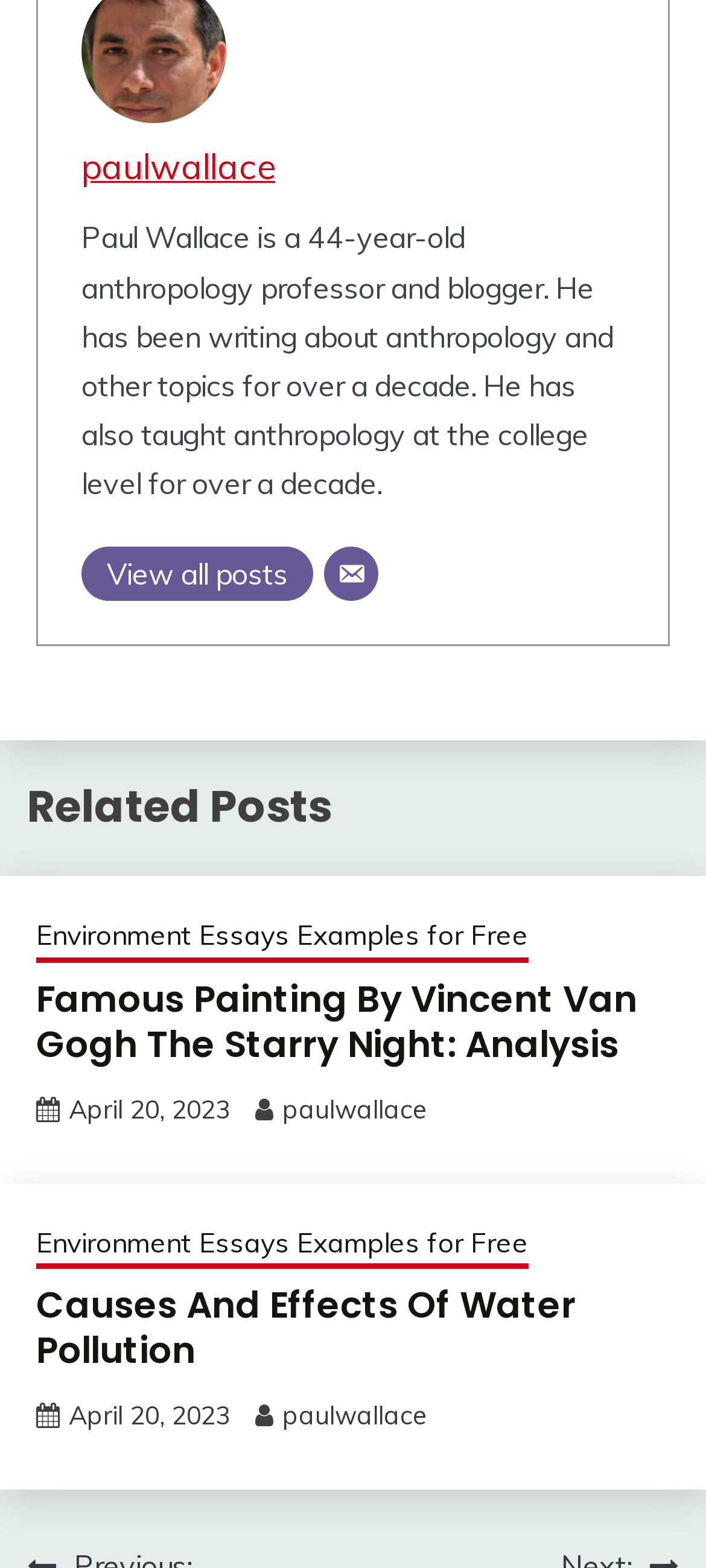Please predict the bounding box coordinates (top-left x, top-left y, bottom-right x, bottom-right y) for the UI element in the screenshot that fits the description: View all posts

[0.115, 0.348, 0.444, 0.383]